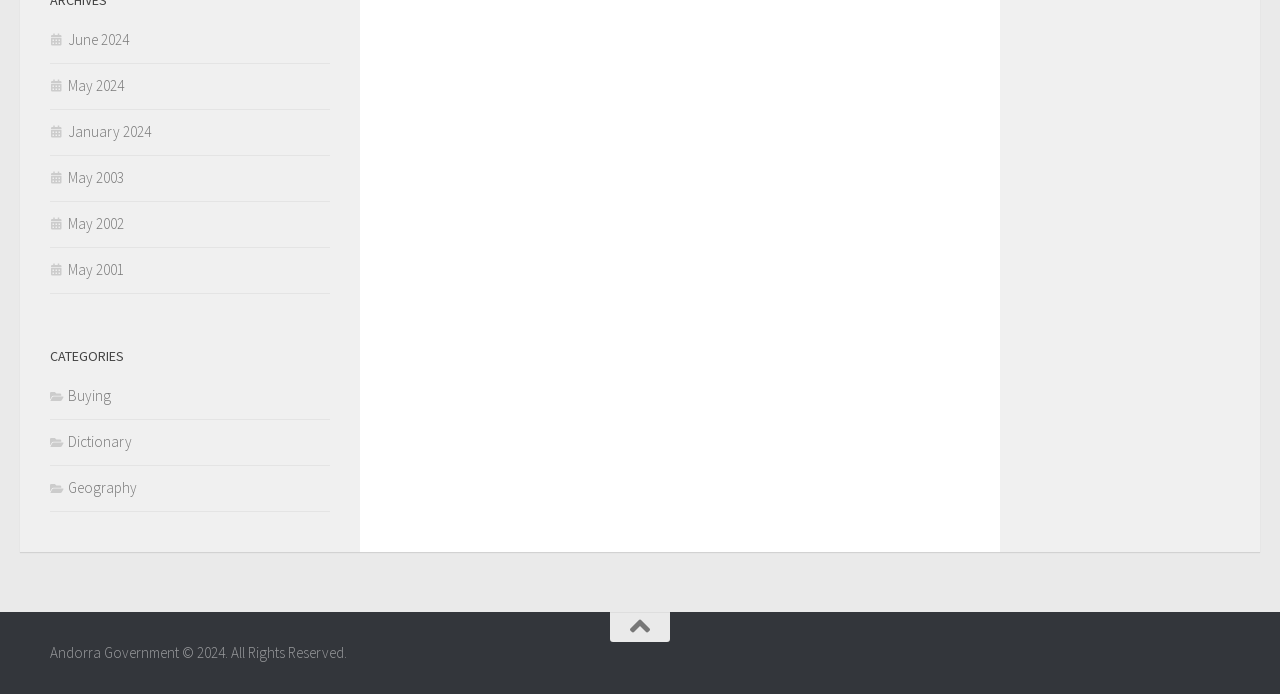Using the description "May 2003", locate and provide the bounding box of the UI element.

[0.039, 0.242, 0.097, 0.269]